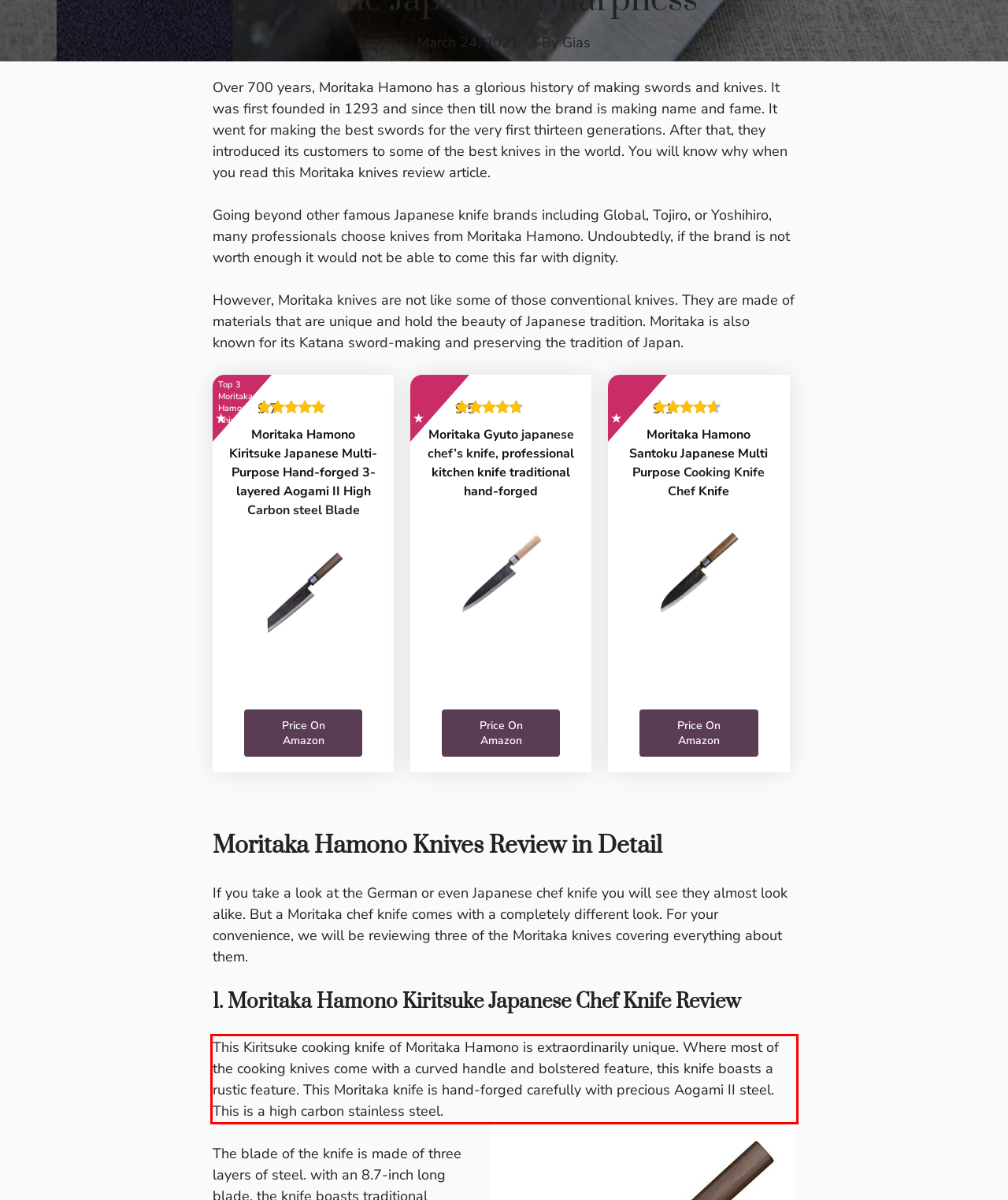You have a screenshot of a webpage where a UI element is enclosed in a red rectangle. Perform OCR to capture the text inside this red rectangle.

This Kiritsuke cooking knife of Moritaka Hamono is extraordinarily unique. Where most of the cooking knives come with a curved handle and bolstered feature, this knife boasts a rustic feature. This Moritaka knife is hand-forged carefully with precious Aogami II steel. This is a high carbon stainless steel.